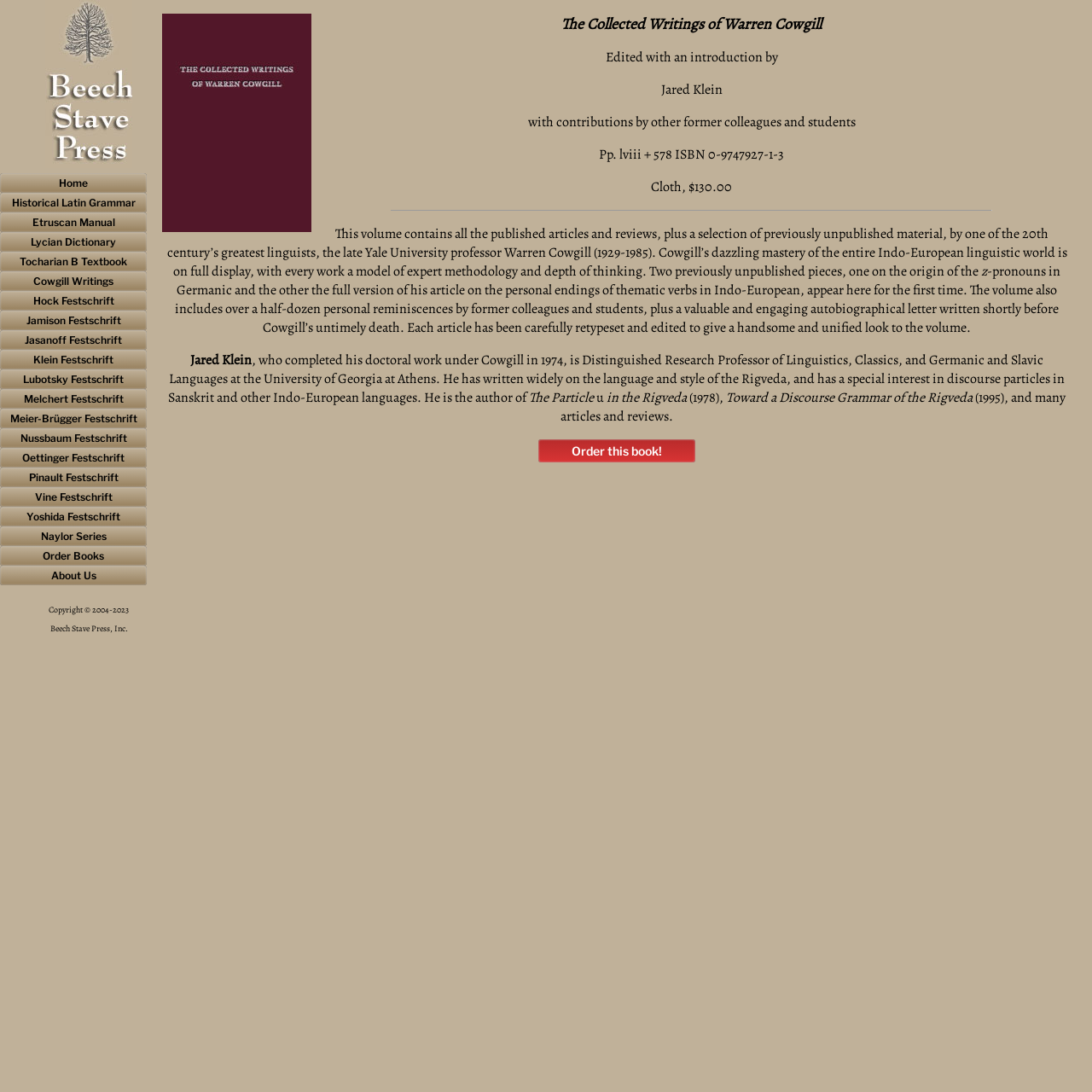Given the webpage screenshot and the description, determine the bounding box coordinates (top-left x, top-left y, bottom-right x, bottom-right y) that define the location of the UI element matching this description: Home

[0.0, 0.159, 0.134, 0.177]